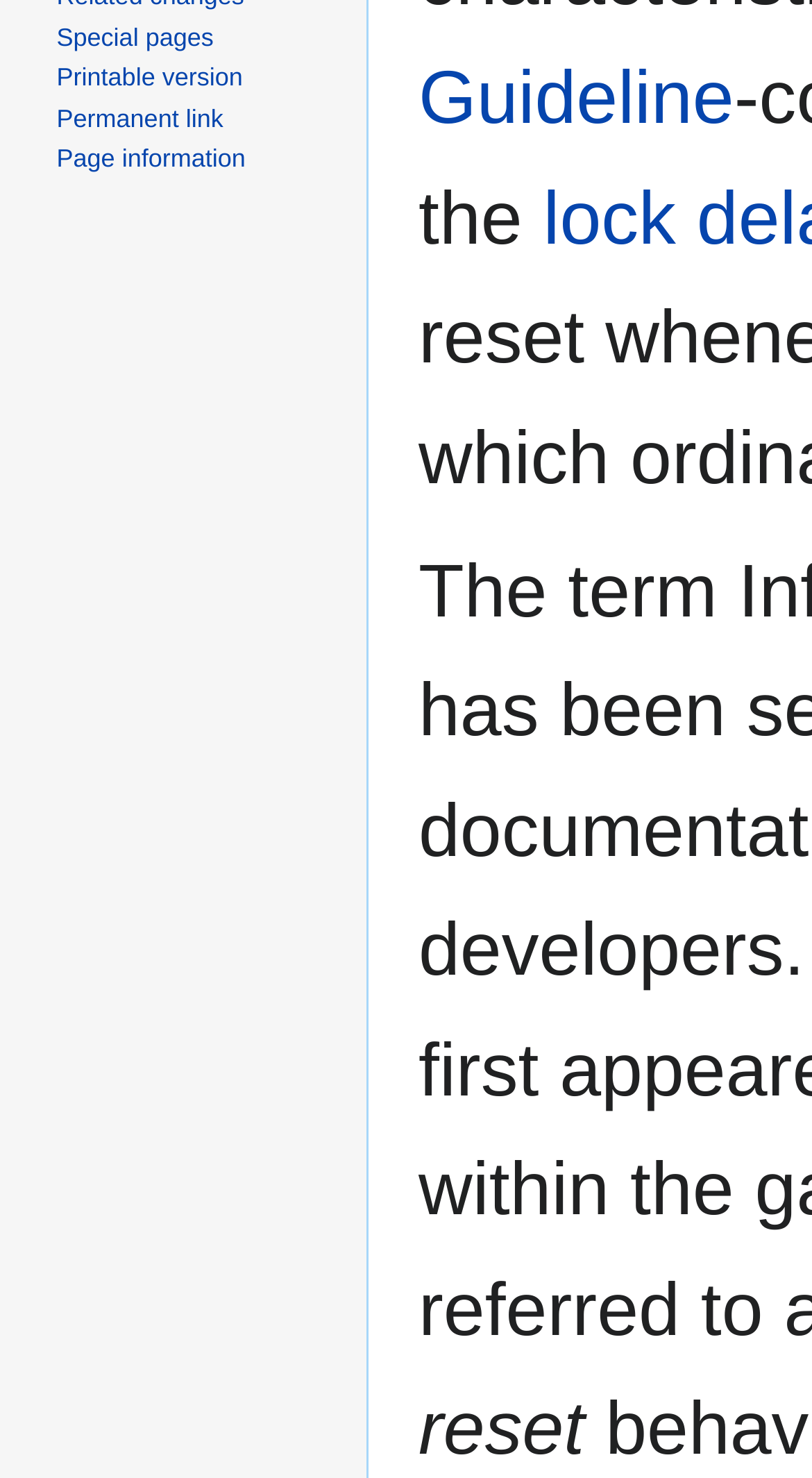Using the provided element description: "Page information", identify the bounding box coordinates. The coordinates should be four floats between 0 and 1 in the order [left, top, right, bottom].

[0.07, 0.097, 0.302, 0.117]